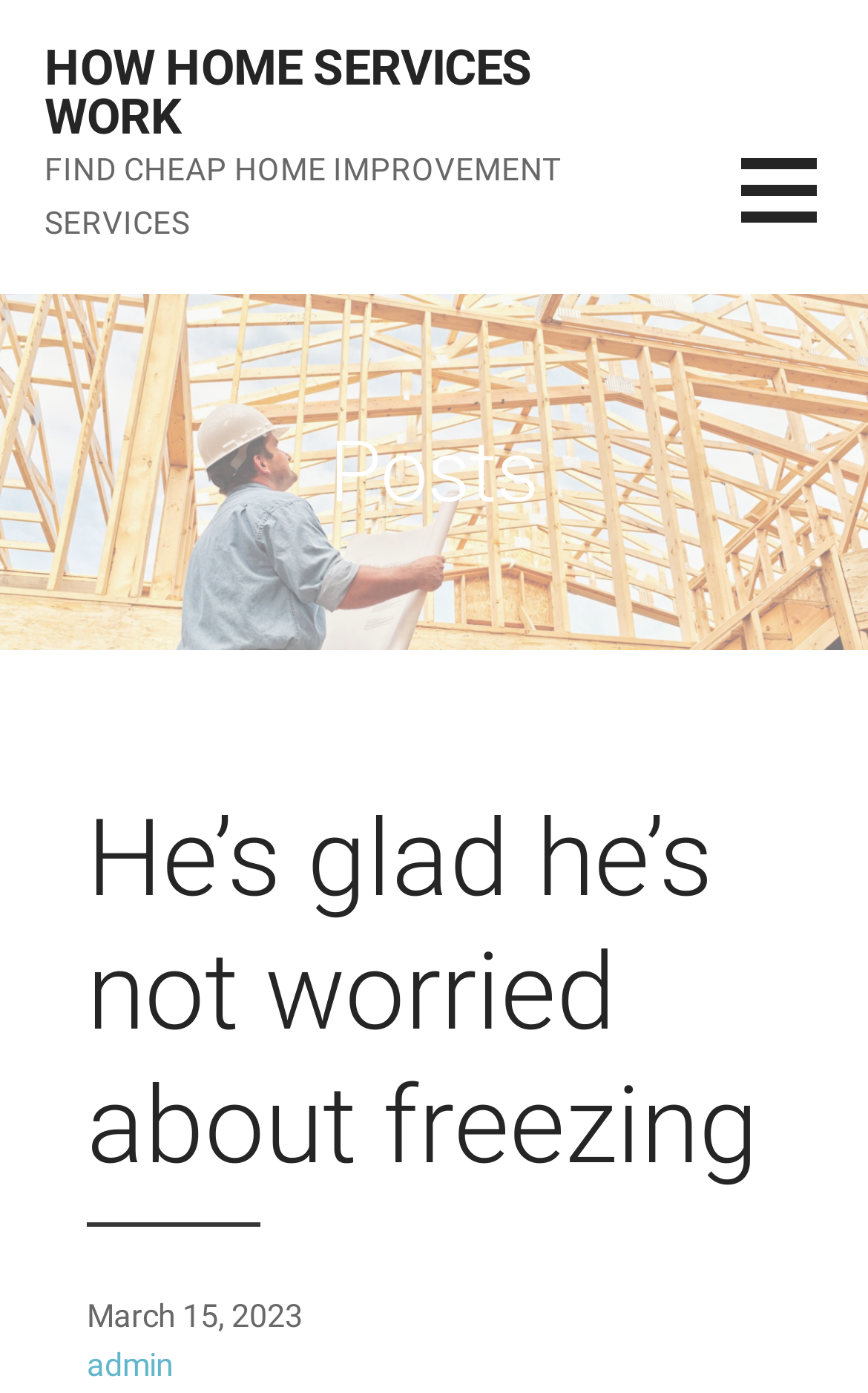Identify the bounding box for the described UI element: "How Home Services Work".

[0.051, 0.029, 0.614, 0.104]